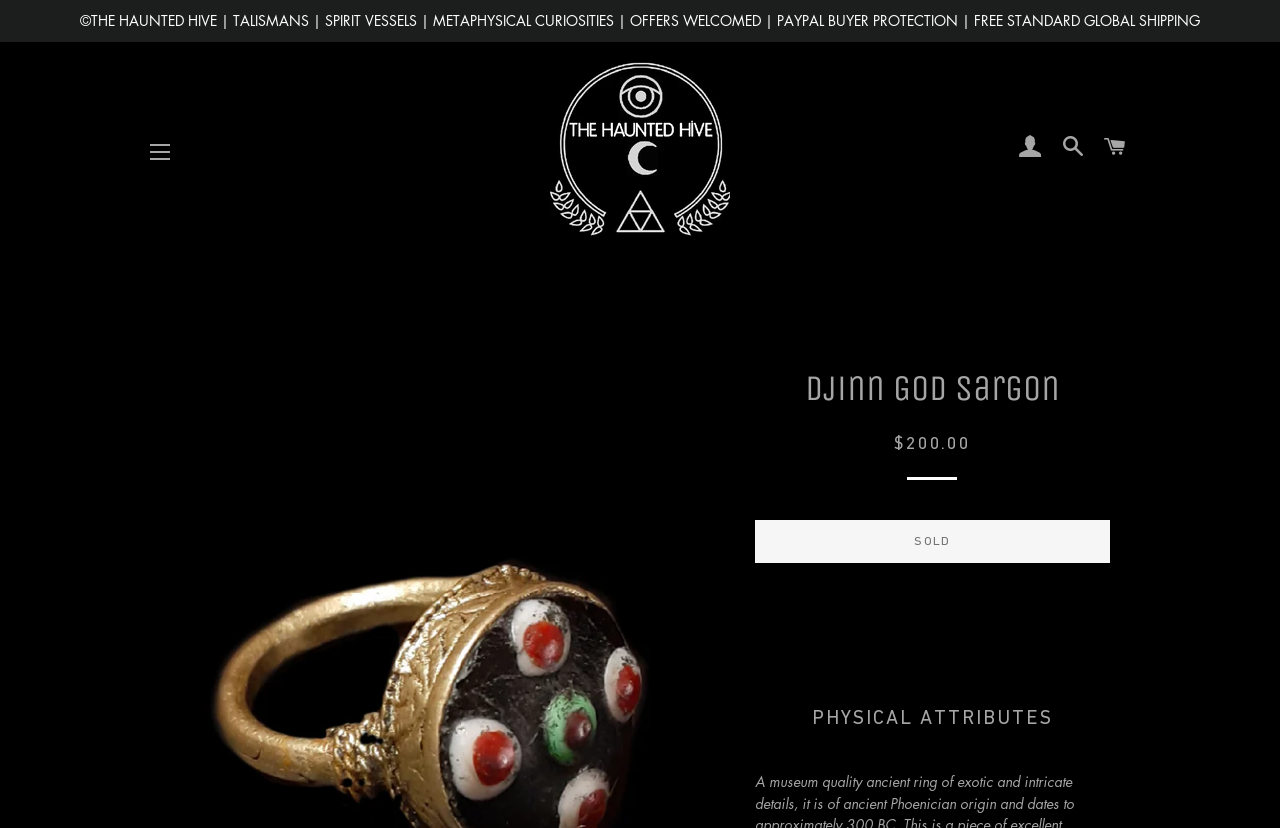From the webpage screenshot, predict the bounding box of the UI element that matches this description: "Site navigation".

[0.105, 0.153, 0.145, 0.214]